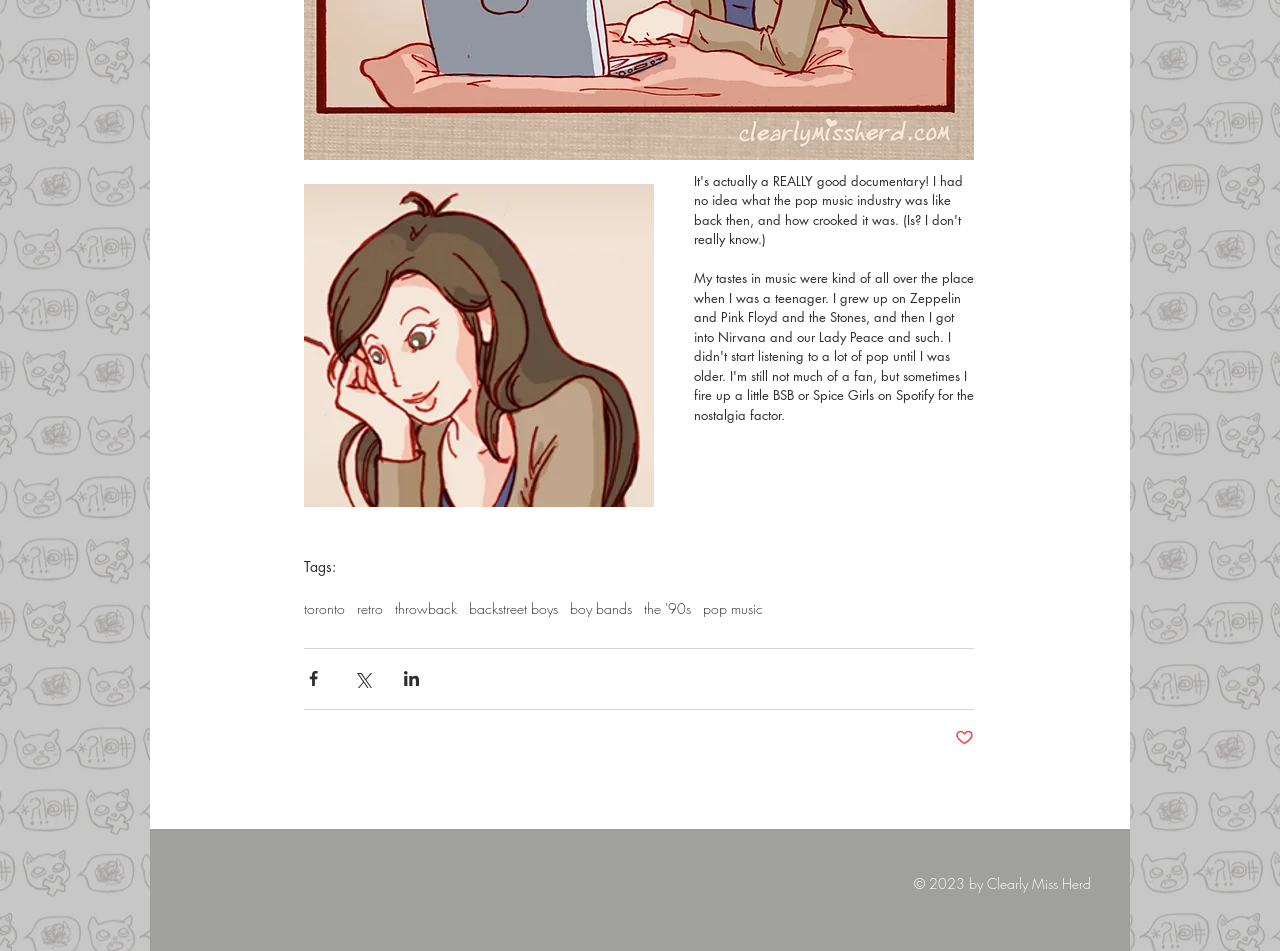Please give the bounding box coordinates of the area that should be clicked to fulfill the following instruction: "Click on the 'WHO ARE WE' menu item". The coordinates should be in the format of four float numbers from 0 to 1, i.e., [left, top, right, bottom].

None